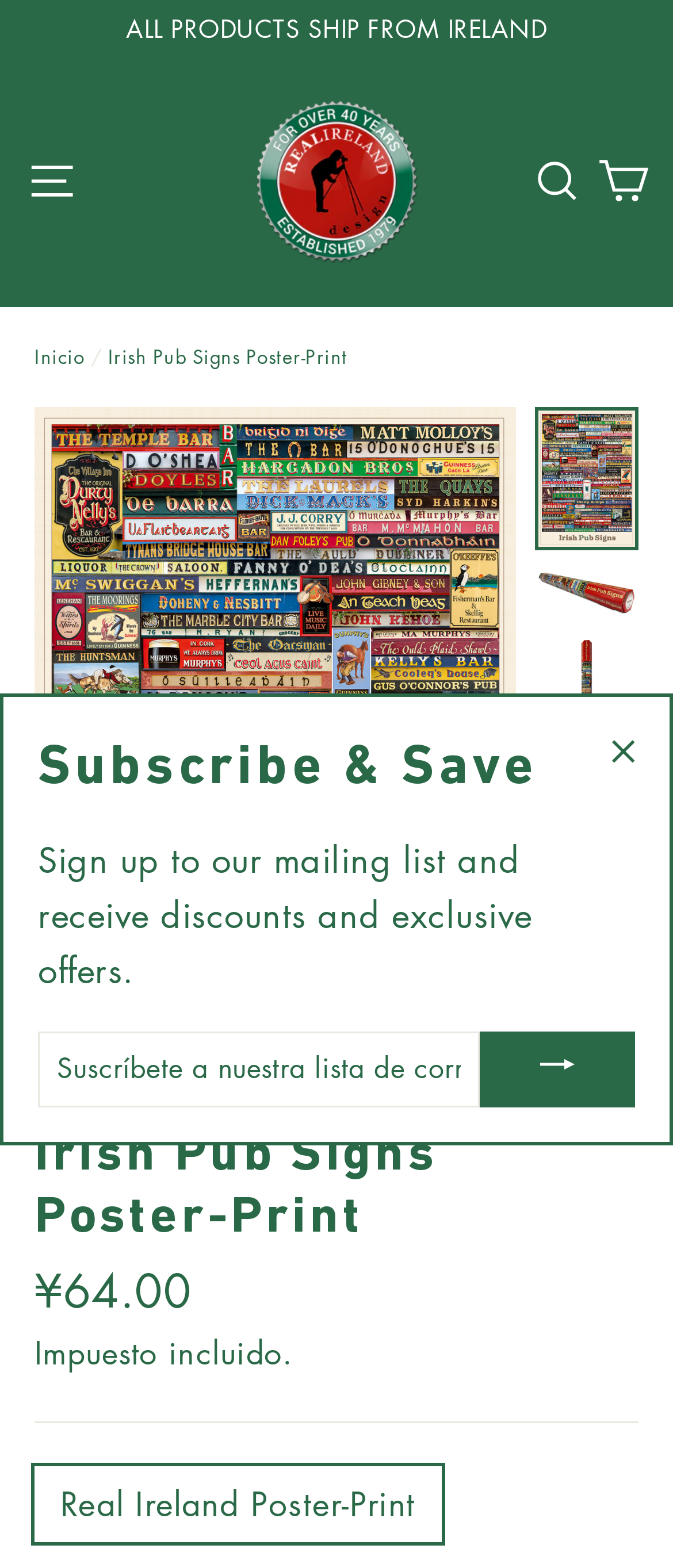Please identify the bounding box coordinates of the area that needs to be clicked to fulfill the following instruction: "Subscribe to the mailing list."

[0.713, 0.658, 0.944, 0.706]